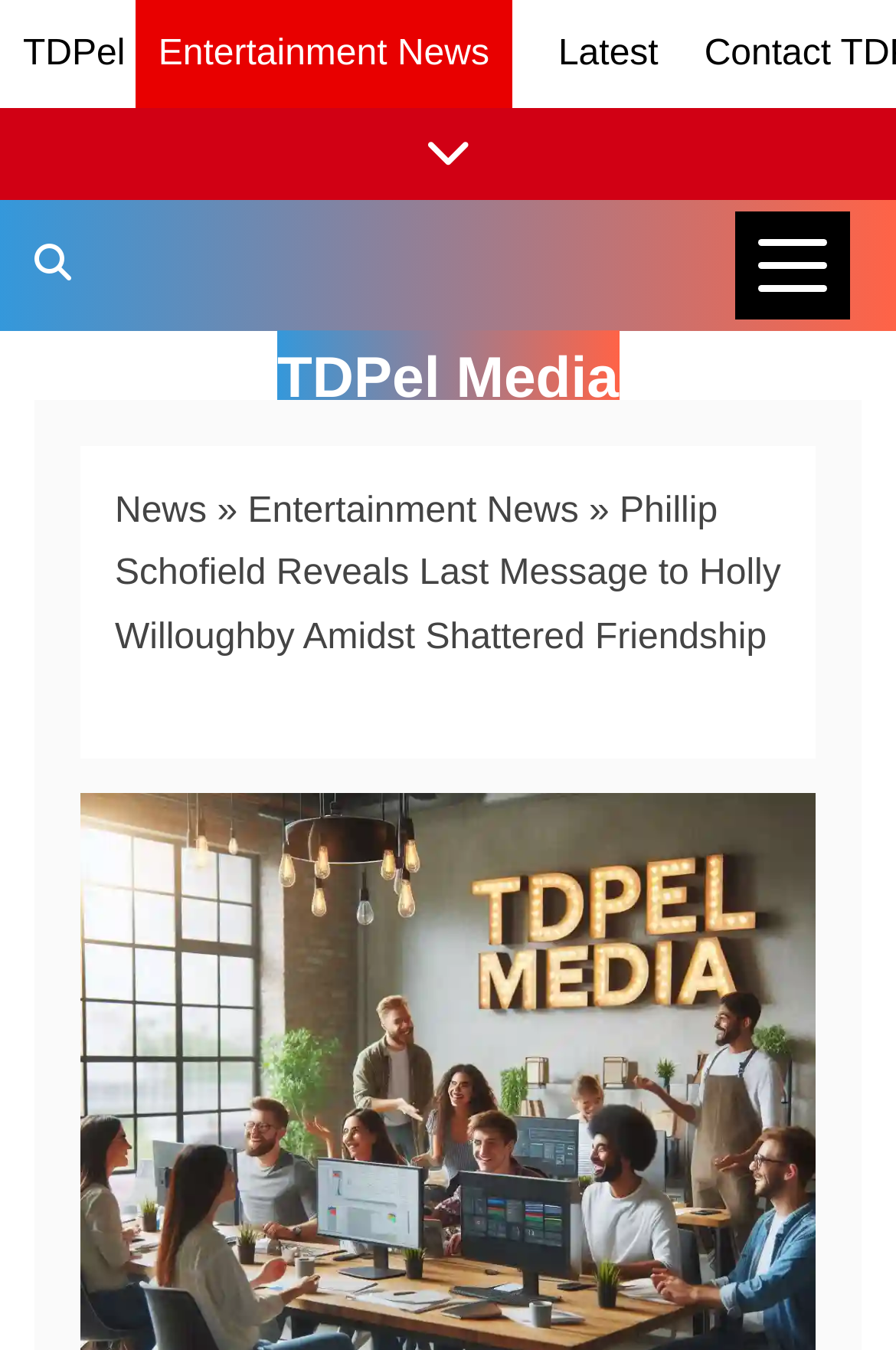Analyze the image and deliver a detailed answer to the question: What is the purpose of the 'Search TDPel Media' link?

I found the answer by examining the link with the text 'Search TDPel Media'. The presence of this link suggests that it allows users to search for content within the TDPel Media website.